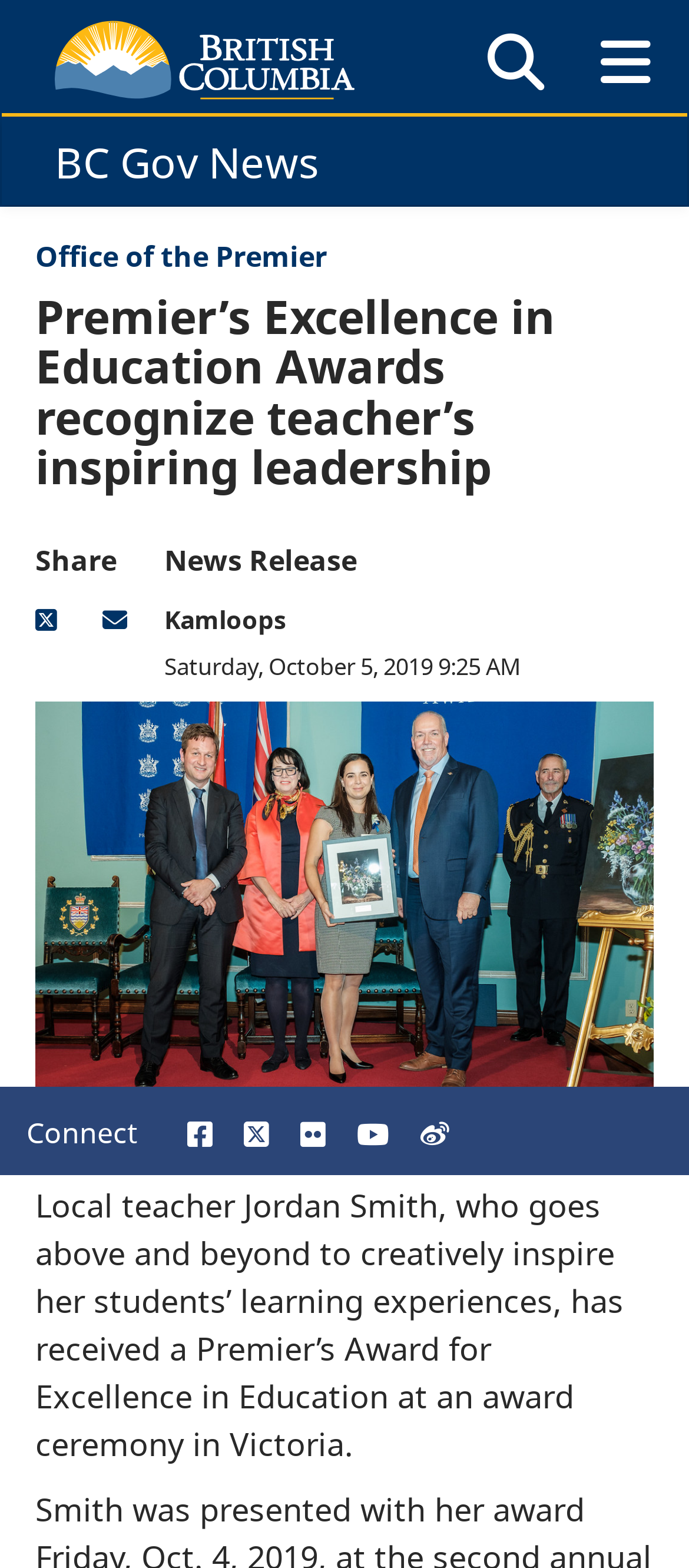Answer in one word or a short phrase: 
How many social media platforms are available to connect with?

5